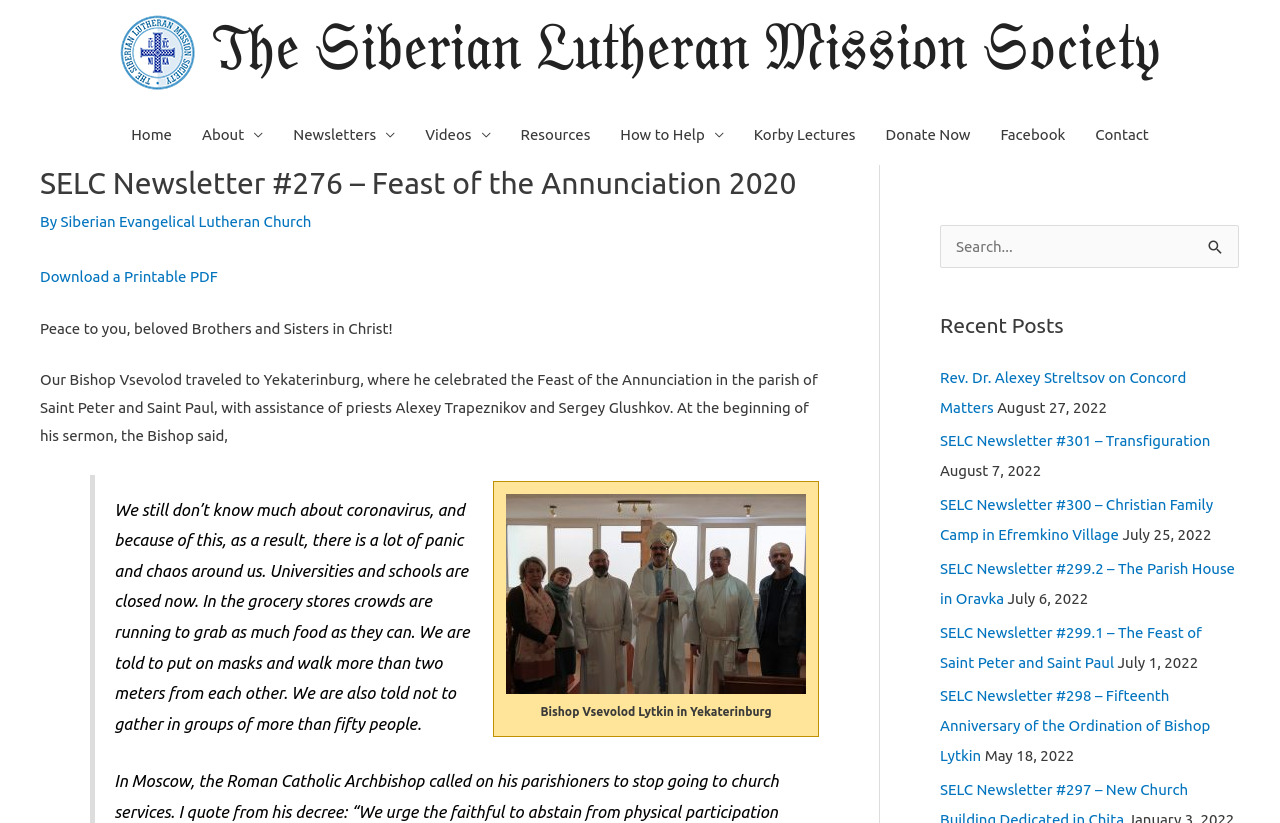Could you please study the image and provide a detailed answer to the question:
What is the name of the bishop mentioned in the article?

The article mentions that 'Our Bishop Vsevolod traveled to Yekaterinburg, where he celebrated the Feast of the Annunciation in the parish of Saint Peter and Saint Paul, with assistance of priests Alexey Trapeznikov and Sergey Glushkov.' Therefore, the name of the bishop mentioned in the article is Bishop Vsevolod Lytkin.